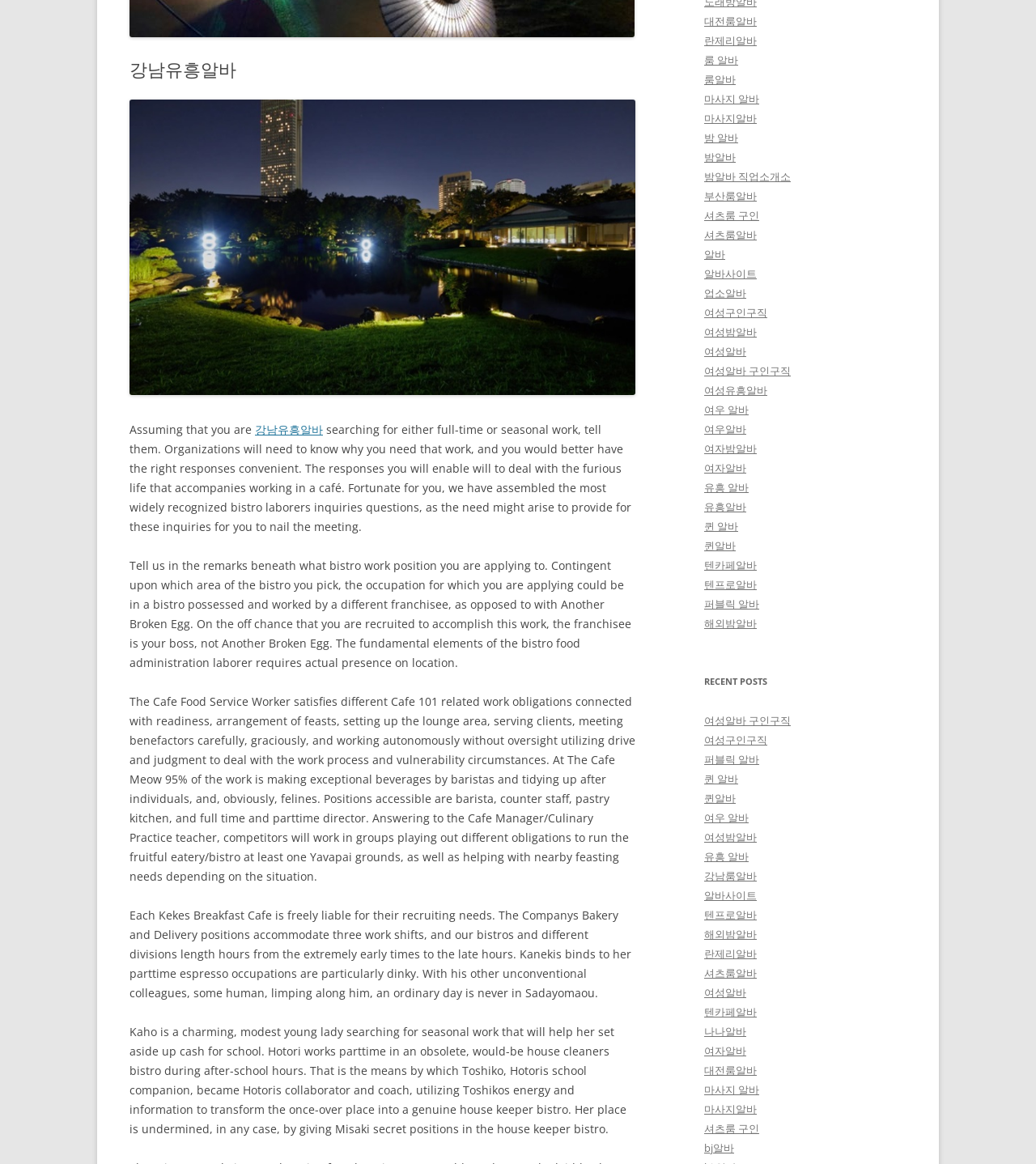Provide the bounding box coordinates for the UI element that is described as: "셔츠룸 구인".

[0.68, 0.963, 0.733, 0.976]